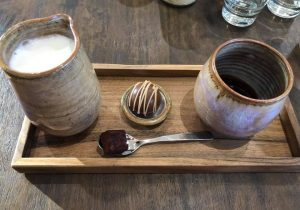Analyze the image and answer the question with as much detail as possible: 
What is the suggested pairing for the indulgent treat?

The caption states that a small spoon rests beside a piece of chocolate, suggesting a perfect pairing for an indulgent treat.